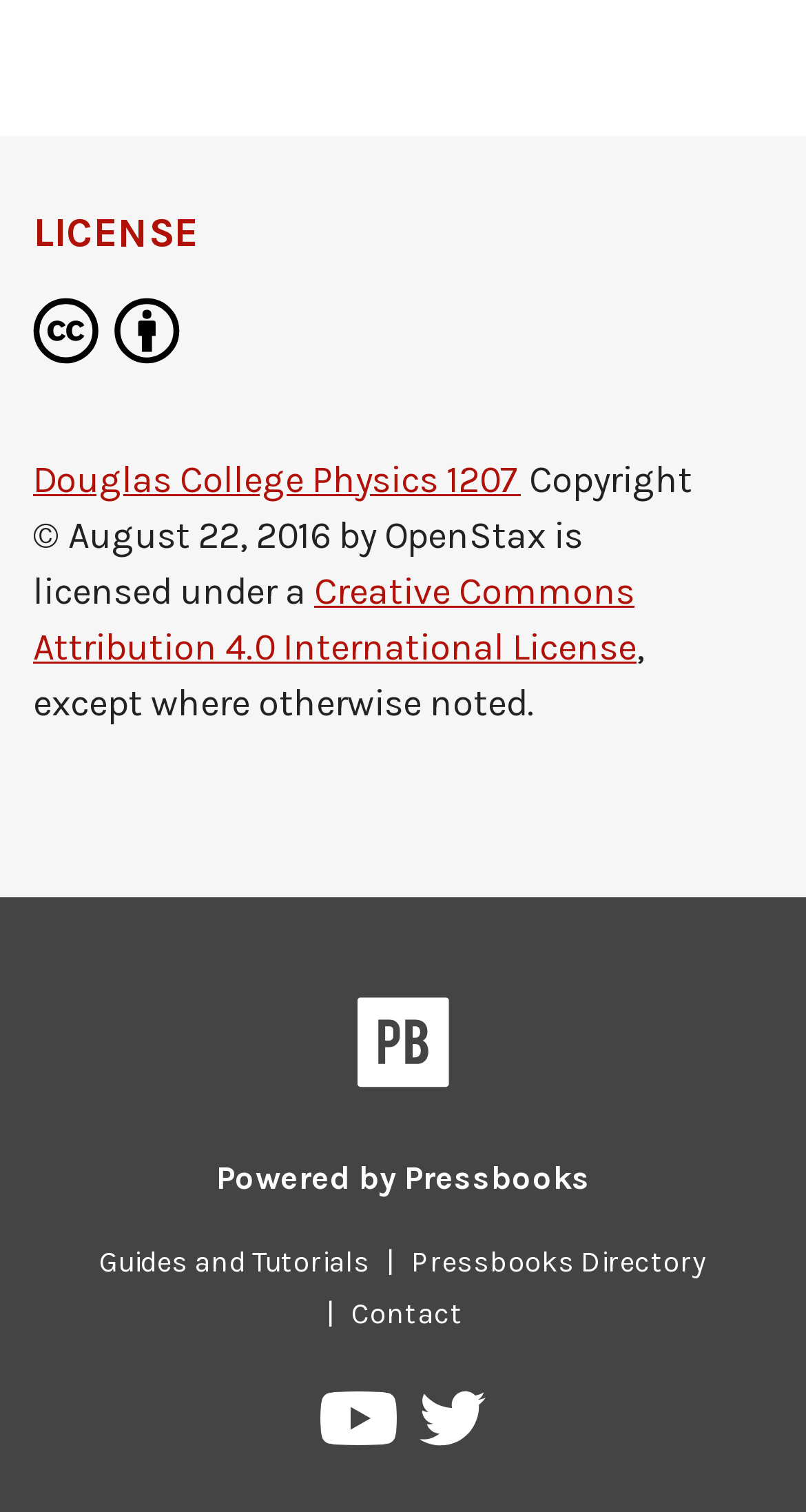Respond to the following question using a concise word or phrase: 
What is the name of the college mentioned?

Douglas College